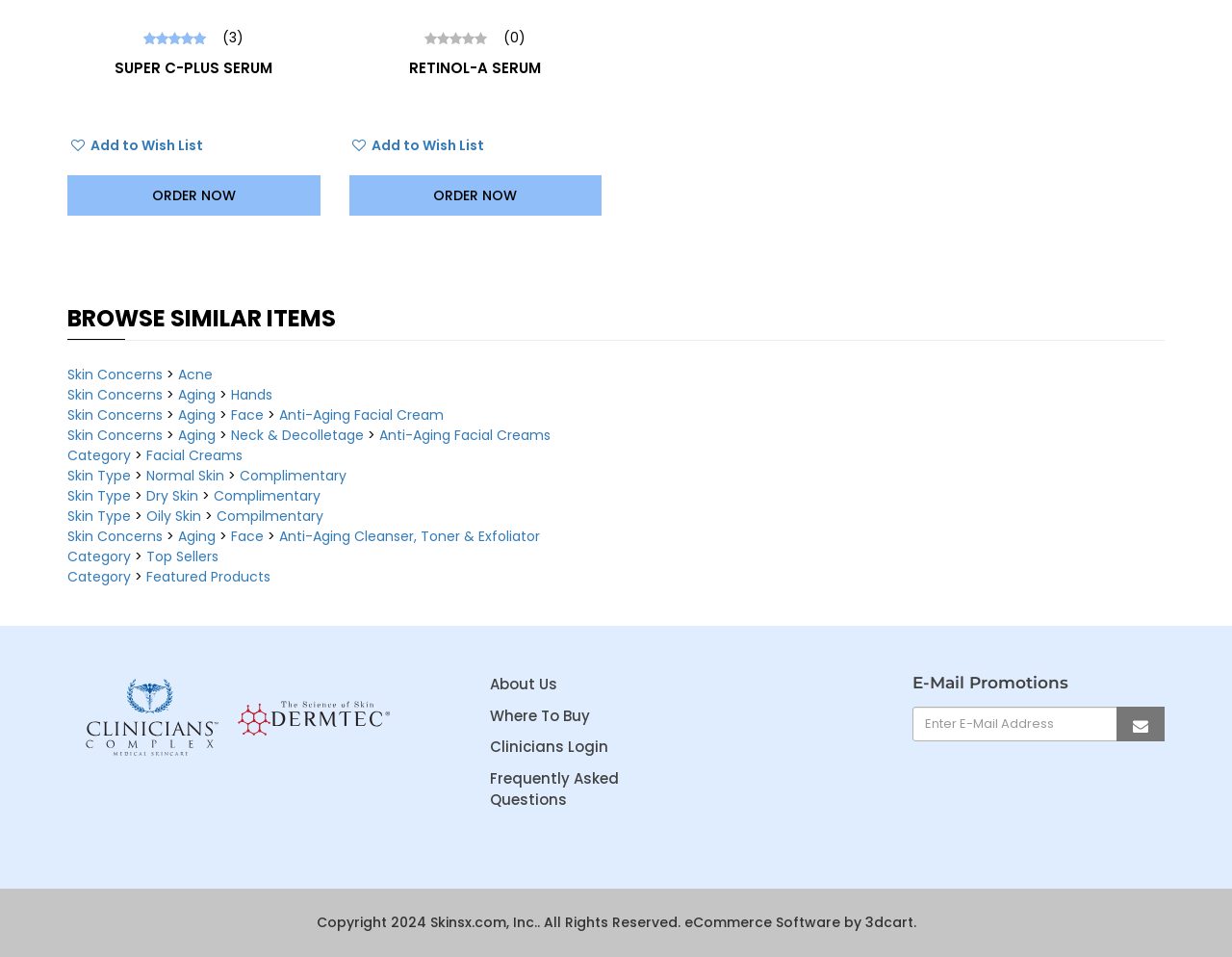Locate the bounding box coordinates of the region to be clicked to comply with the following instruction: "Click on the 'SUPER C-PLUS SERUM' link". The coordinates must be four float numbers between 0 and 1, in the form [left, top, right, bottom].

[0.093, 0.061, 0.221, 0.082]